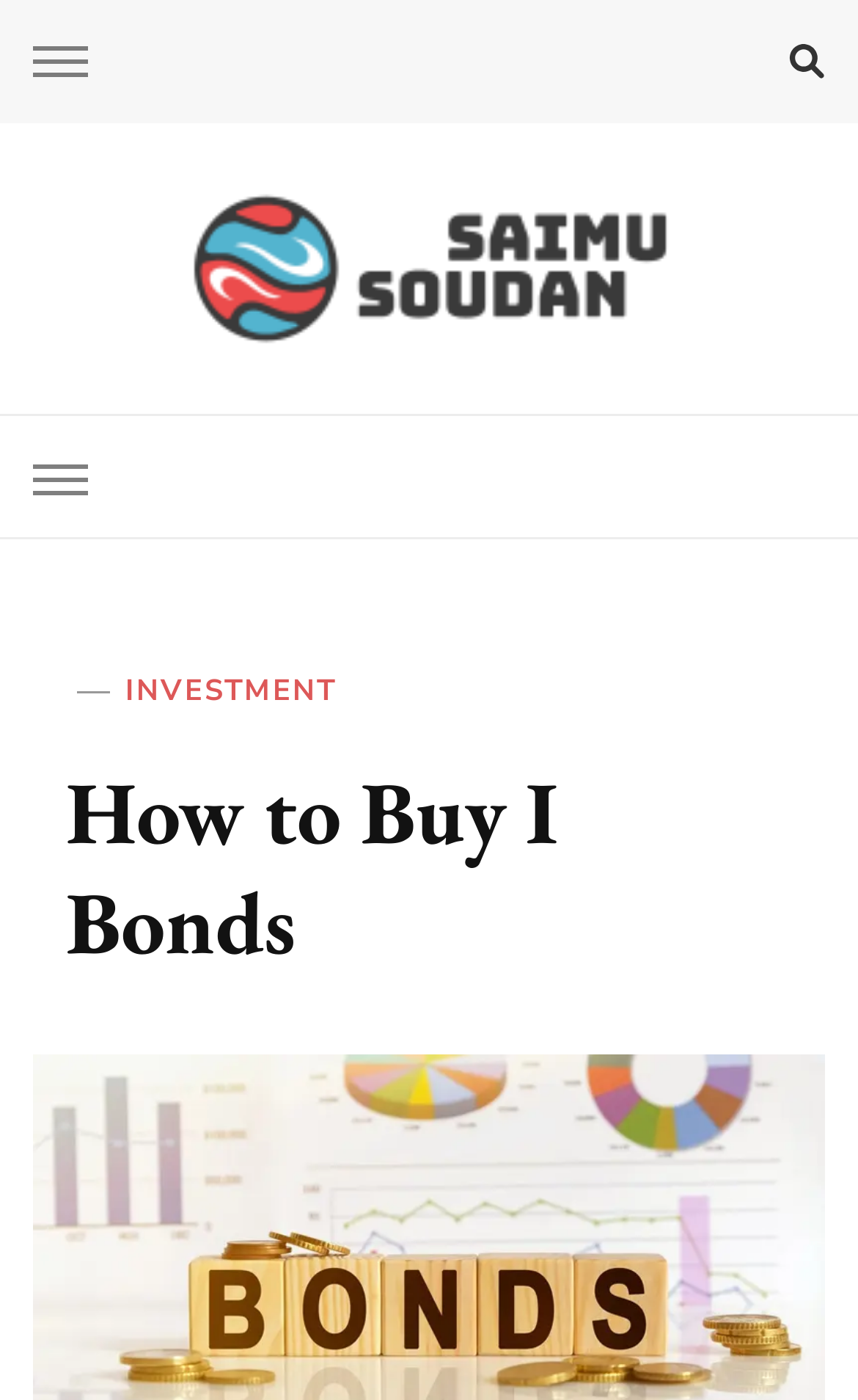What is the maximum amount of I Bonds that can be purchased in a year?
Please respond to the question with as much detail as possible.

Based on the webpage content, it is mentioned that one can buy up to $10,000 in one year, which implies that the maximum amount of I Bonds that can be purchased in a year is $10,000.